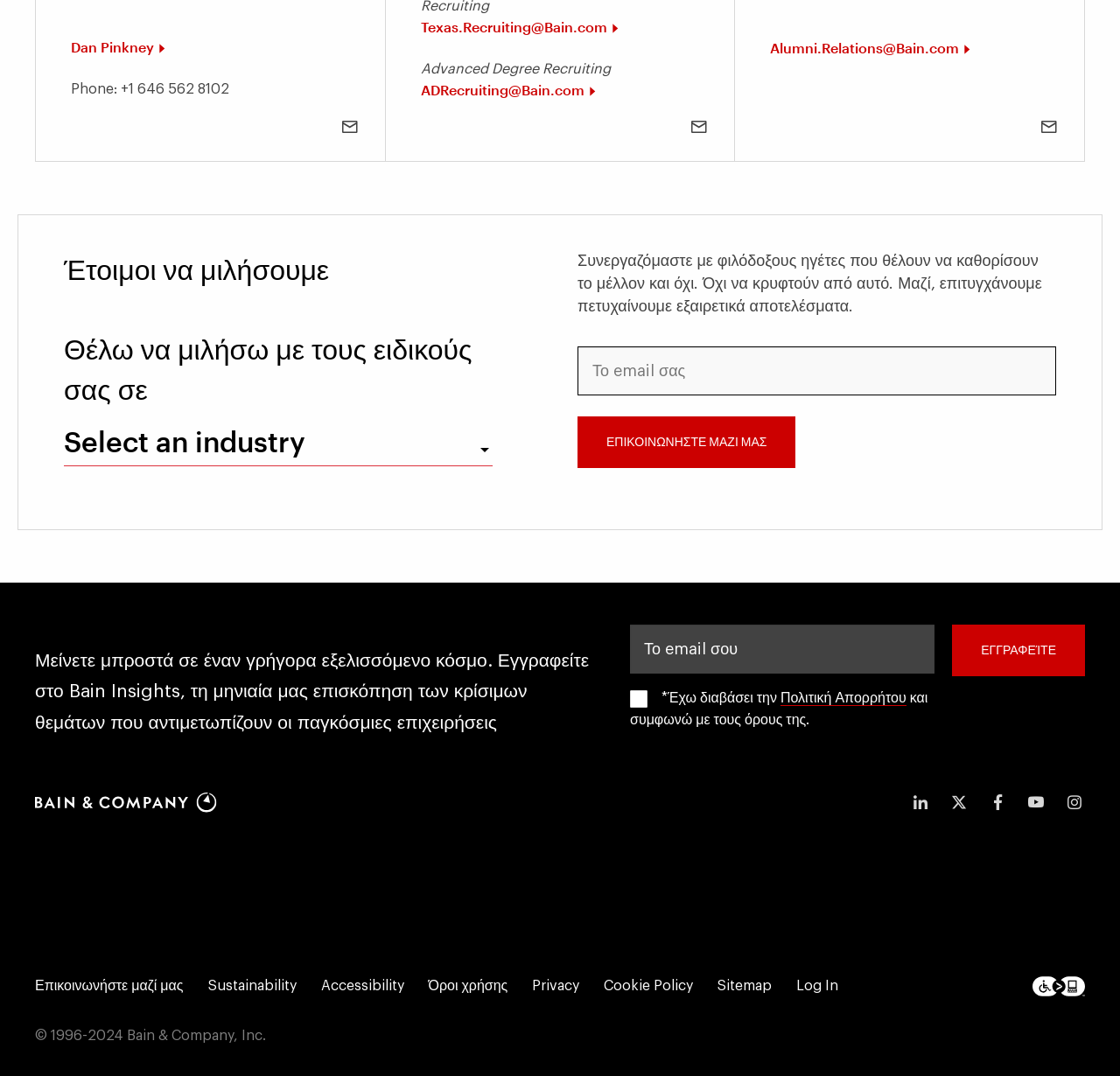Analyze the image and provide a detailed answer to the question: What is the phone number to contact?

The phone number to contact can be found in the top section of the webpage, specifically in the 'Phone: +1 646 562 8102' static text element.